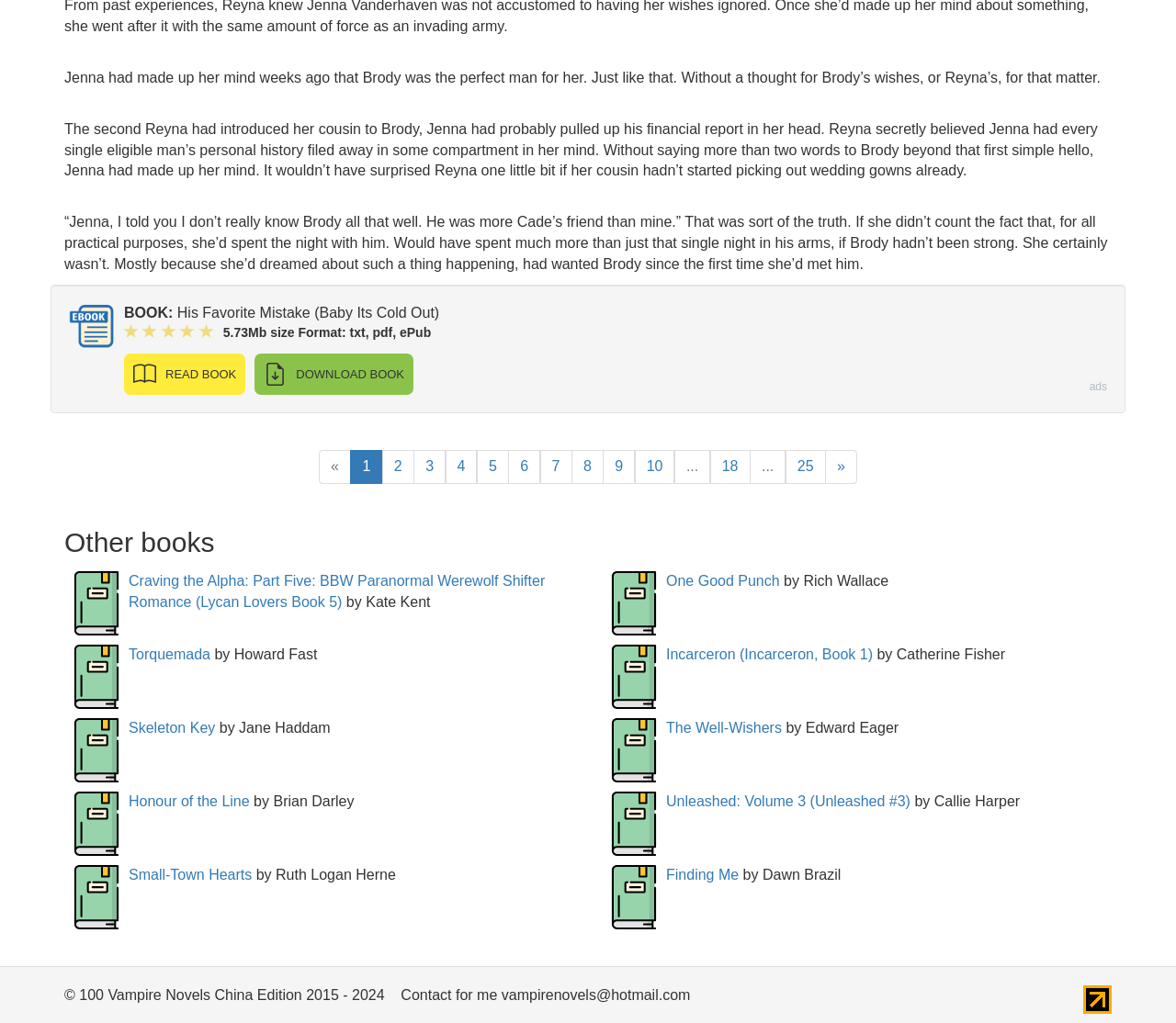Locate the bounding box coordinates of the UI element described by: "Unleashed: Volume 3 (Unleashed #3)". The bounding box coordinates should consist of four float numbers between 0 and 1, i.e., [left, top, right, bottom].

[0.566, 0.776, 0.774, 0.791]